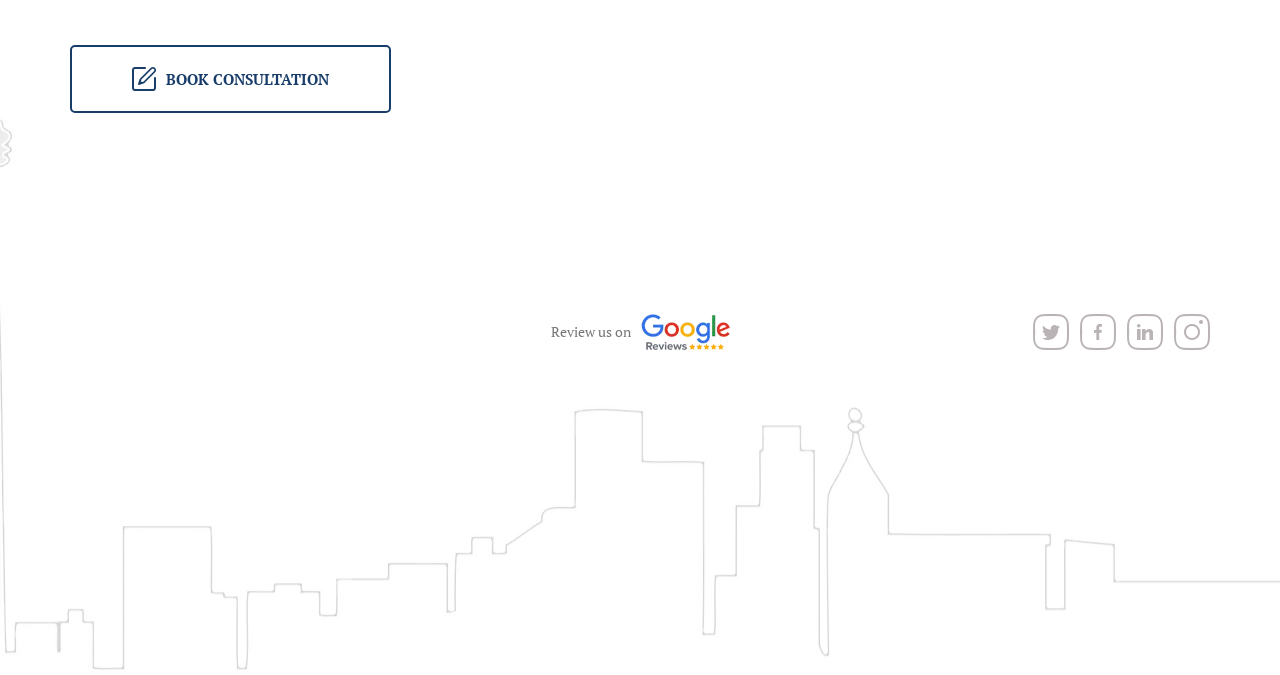Extract the bounding box coordinates for the described element: "Book Consultation". The coordinates should be represented as four float numbers between 0 and 1: [left, top, right, bottom].

[0.055, 0.067, 0.305, 0.168]